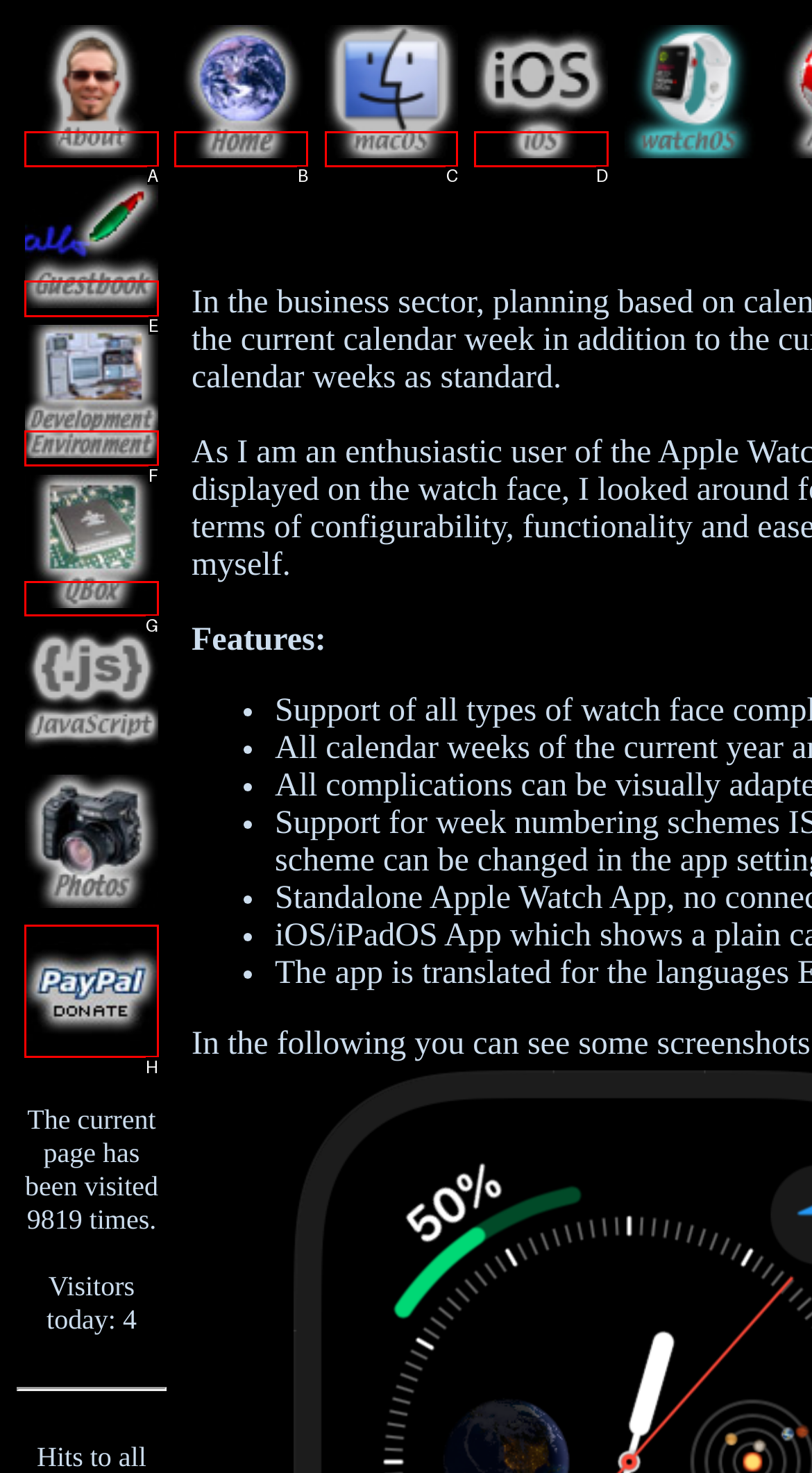Given the element description: alt="donate" name="submit"
Pick the letter of the correct option from the list.

H